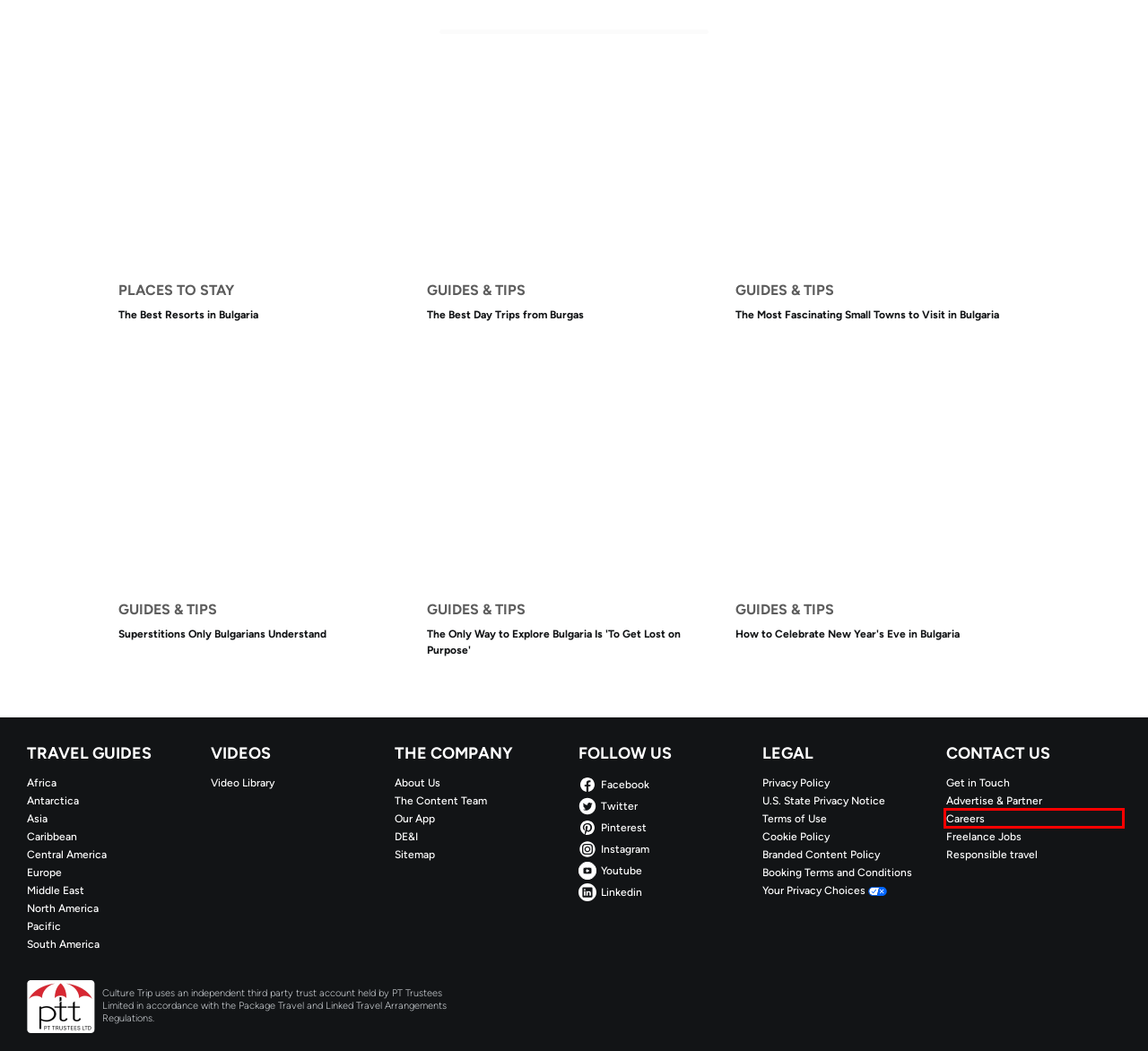Evaluate the webpage screenshot and identify the element within the red bounding box. Select the webpage description that best fits the new webpage after clicking the highlighted element. Here are the candidates:
A. Jobs at Culture Trip | Culture Trip Careers
B. 10 Must-Try Ski Resorts You Had No Idea Existed
C. An Insider's Guide To The Rhodope Mountains
D. Bulgaria Travel Guides: Explore Categories And Insider Tips
E. The Most Beautiful Places In Sofia
F. Добре дошли в Пампорово - Pamporovo.me
G. Боровец :: Начало
H. Plovdiv Travel Guides: Explore Categories And Insider Tips

A